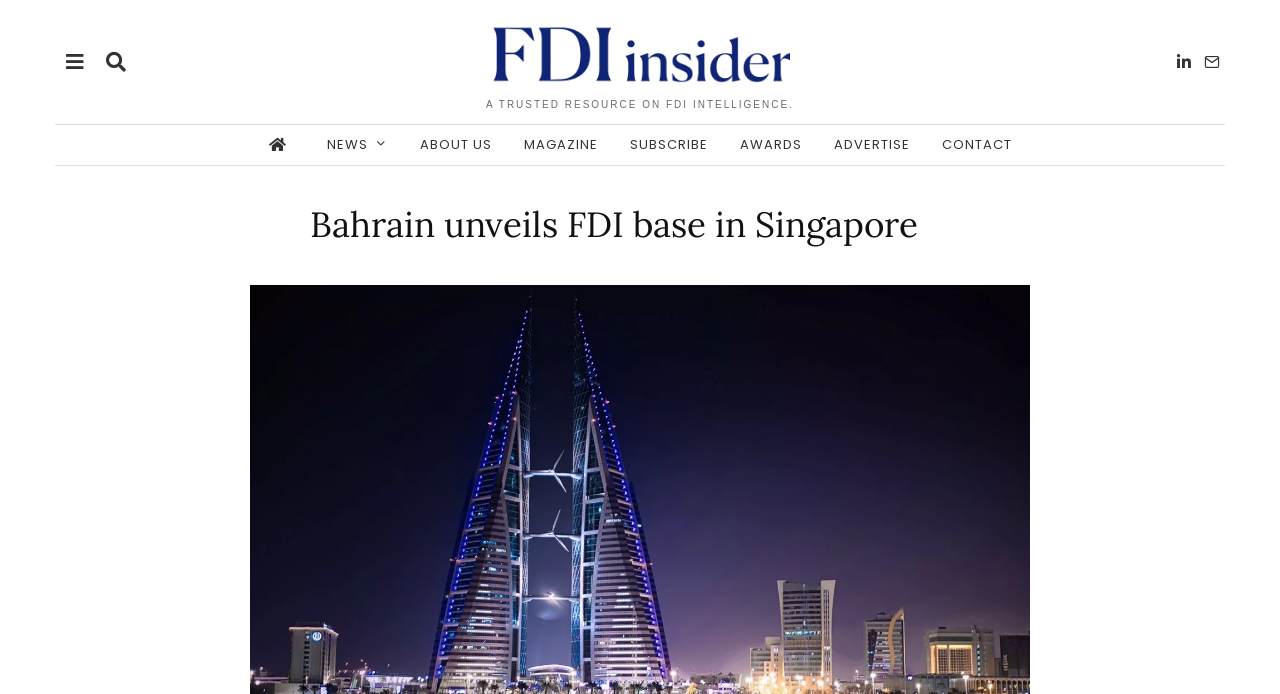Determine the bounding box coordinates of the clickable region to follow the instruction: "Click on the CONTACT link".

[0.725, 0.18, 0.801, 0.238]